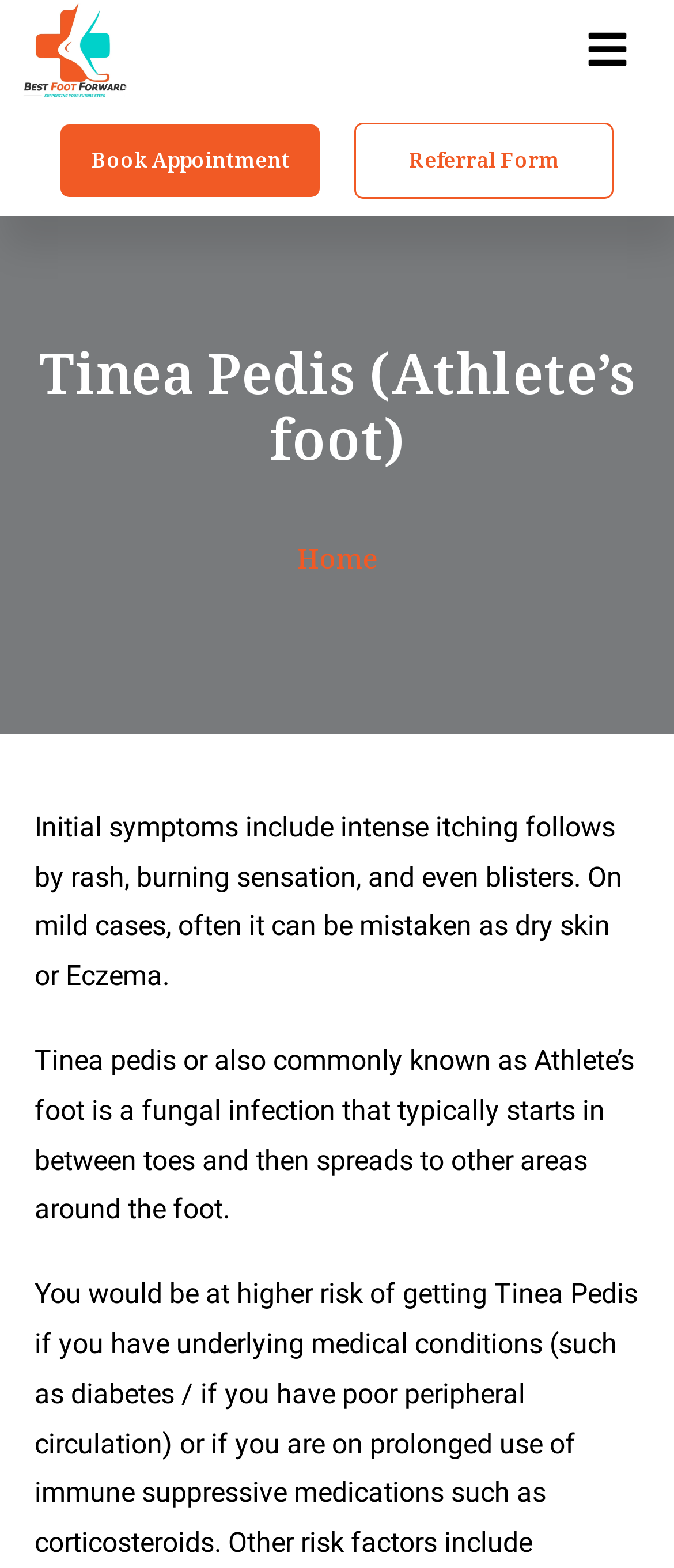Locate the UI element described by Home in the provided webpage screenshot. Return the bounding box coordinates in the format (top-left x, top-left y, bottom-right x, bottom-right y), ensuring all values are between 0 and 1.

[0.44, 0.343, 0.56, 0.368]